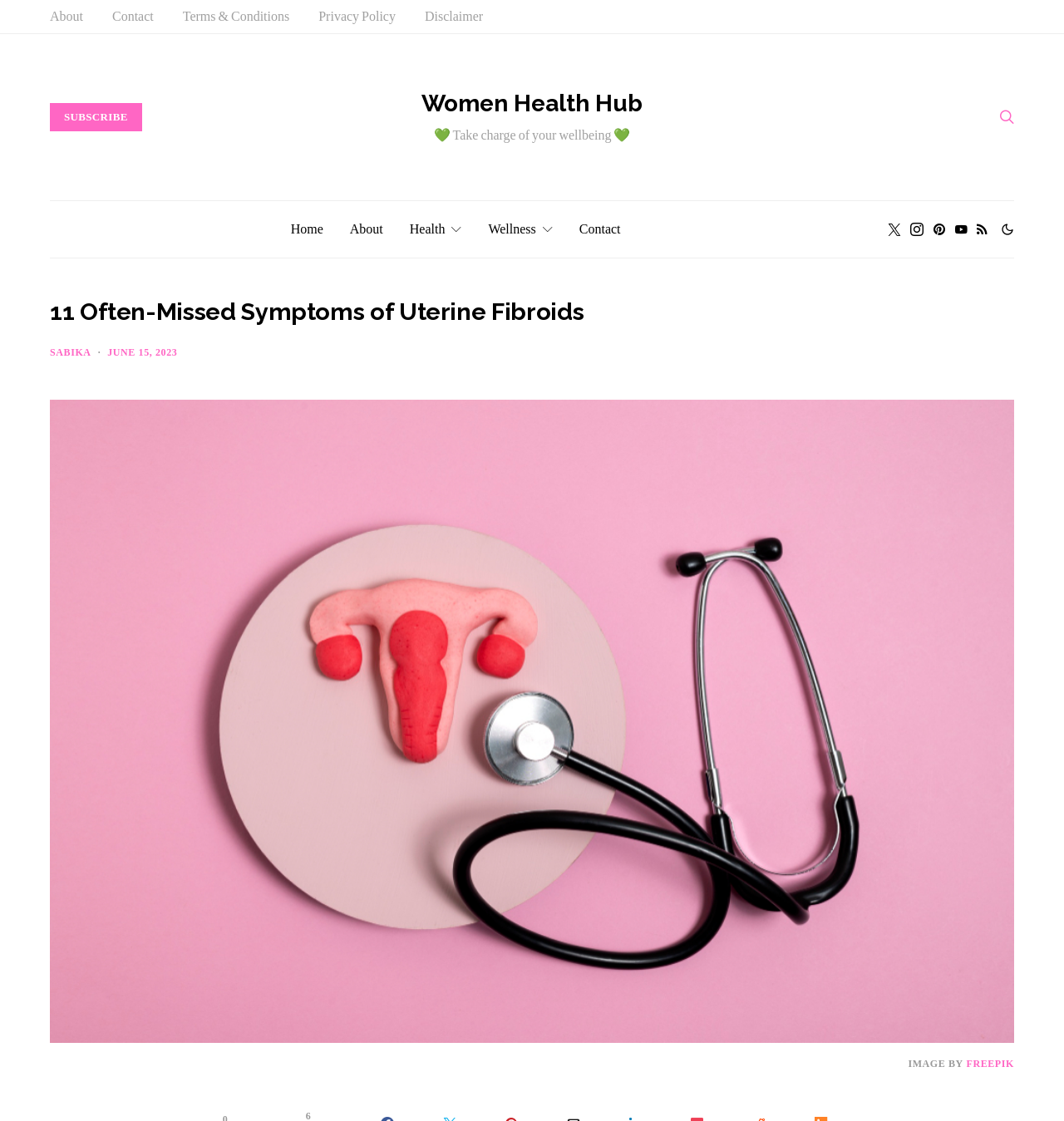What is the author's name?
Please provide a detailed and thorough answer to the question.

I found the author's name by looking at the link element with the text 'SABIKA' at coordinates [0.047, 0.308, 0.086, 0.321]. This suggests that the author's name is SABIKA.